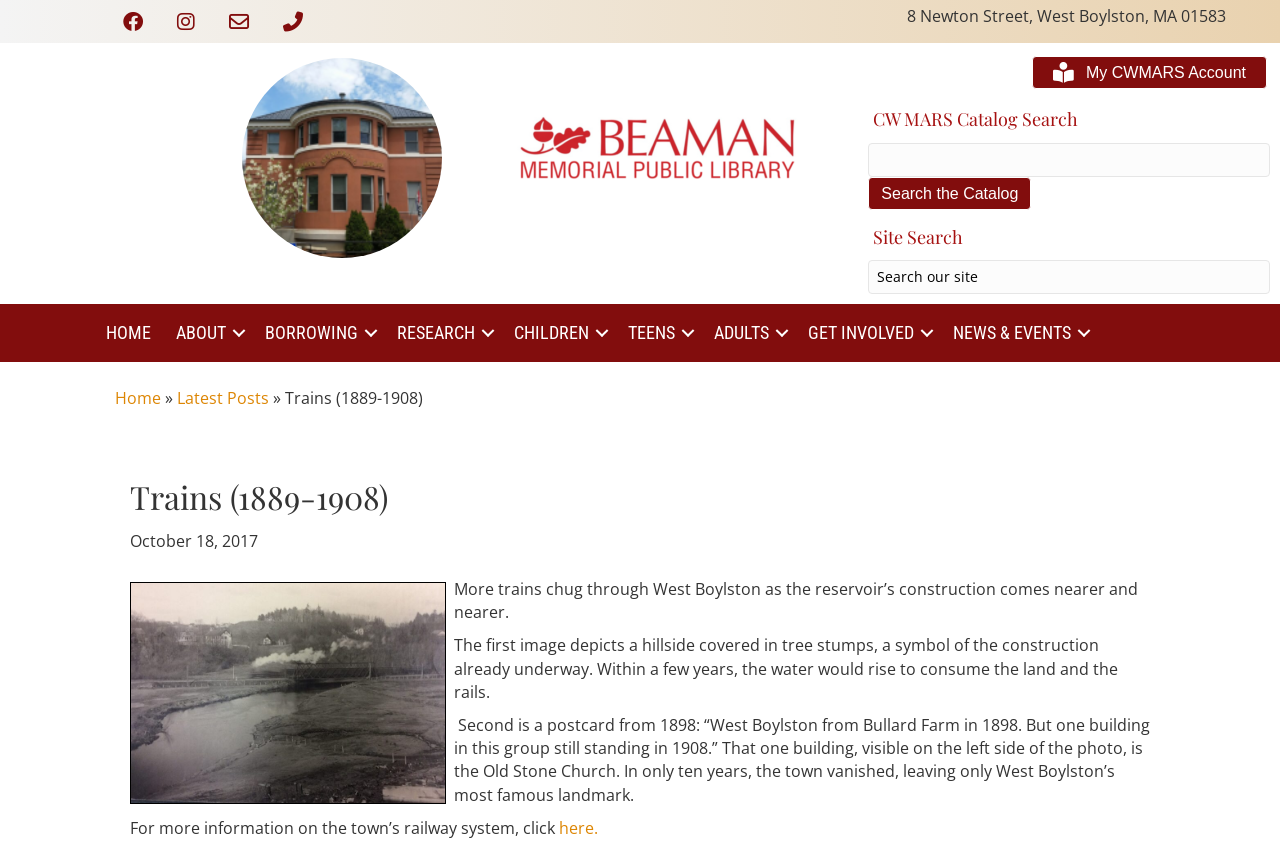Answer the following inquiry with a single word or phrase:
What is the subject of the photograph?

Trains in West Boylston